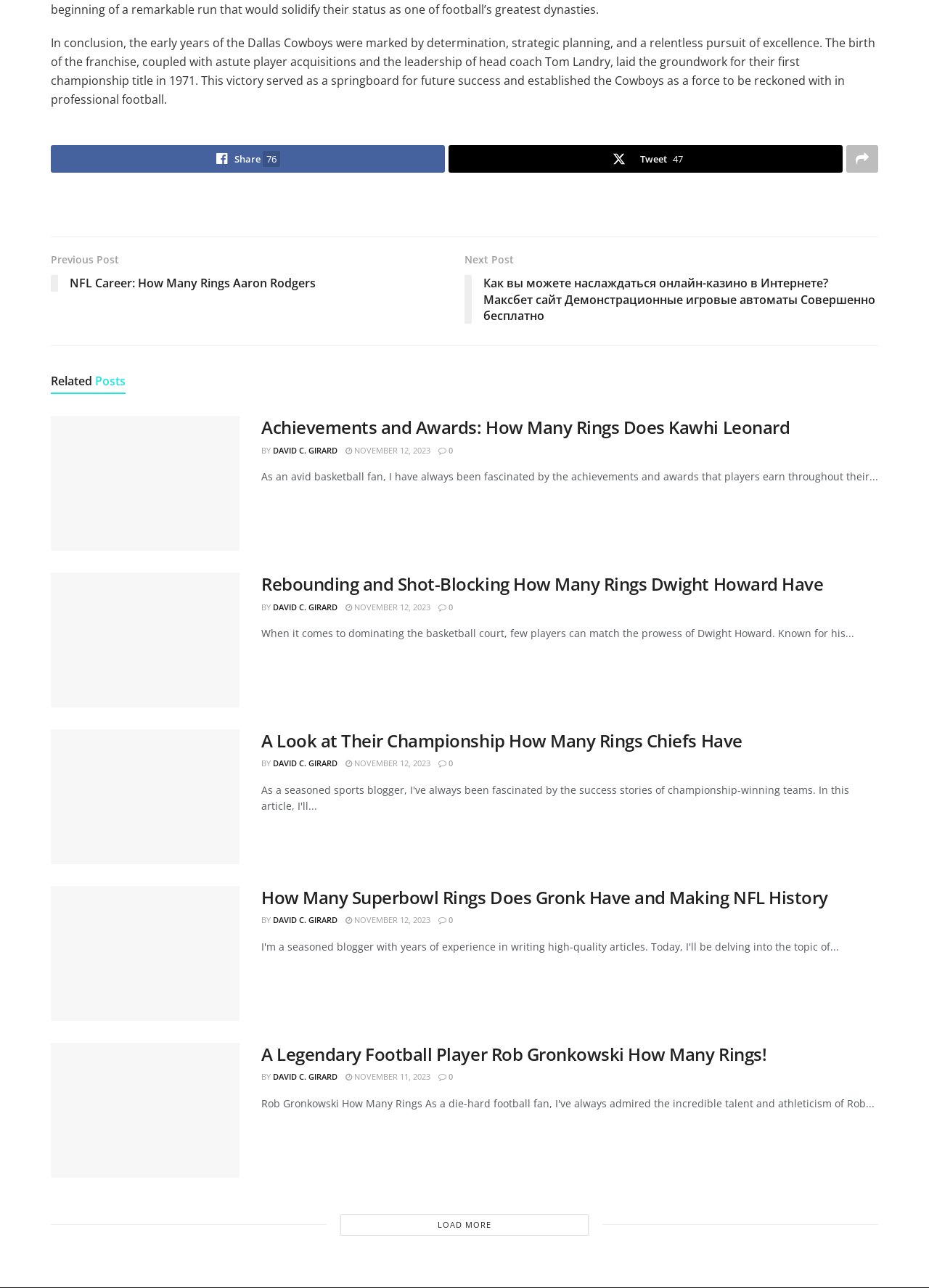Use a single word or phrase to answer this question: 
Who is the author of the articles on this webpage?

DAVID C. GIRARD